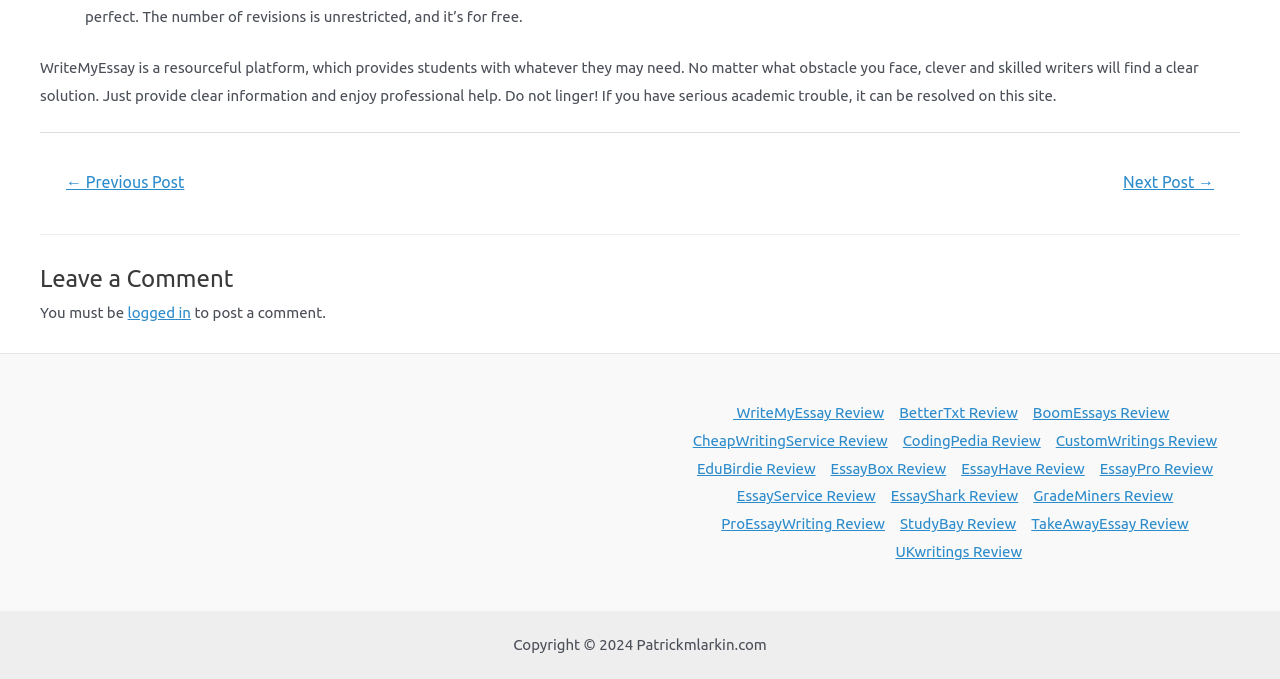Respond to the question below with a concise word or phrase:
What type of reviews are available on this site?

Essay writing service reviews